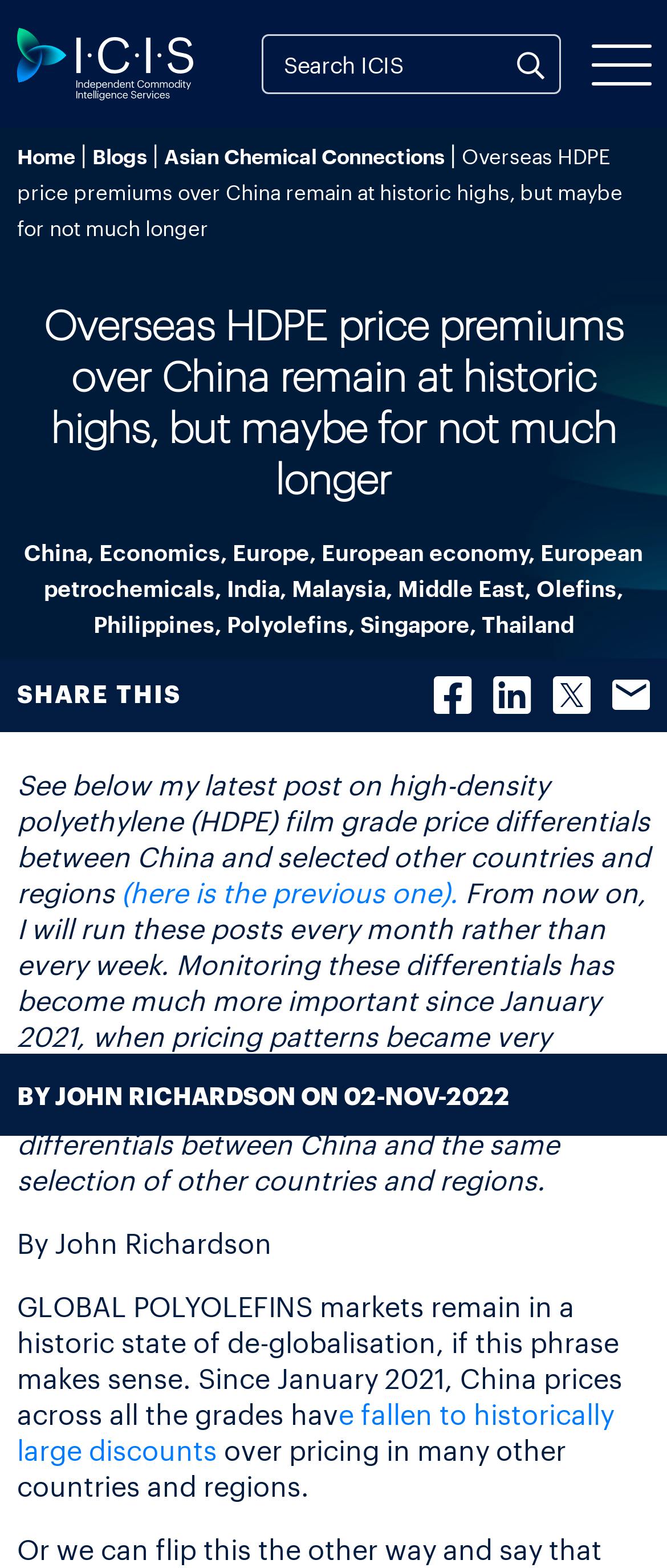Locate the bounding box coordinates of the clickable part needed for the task: "Search ICIS".

[0.421, 0.029, 0.813, 0.054]